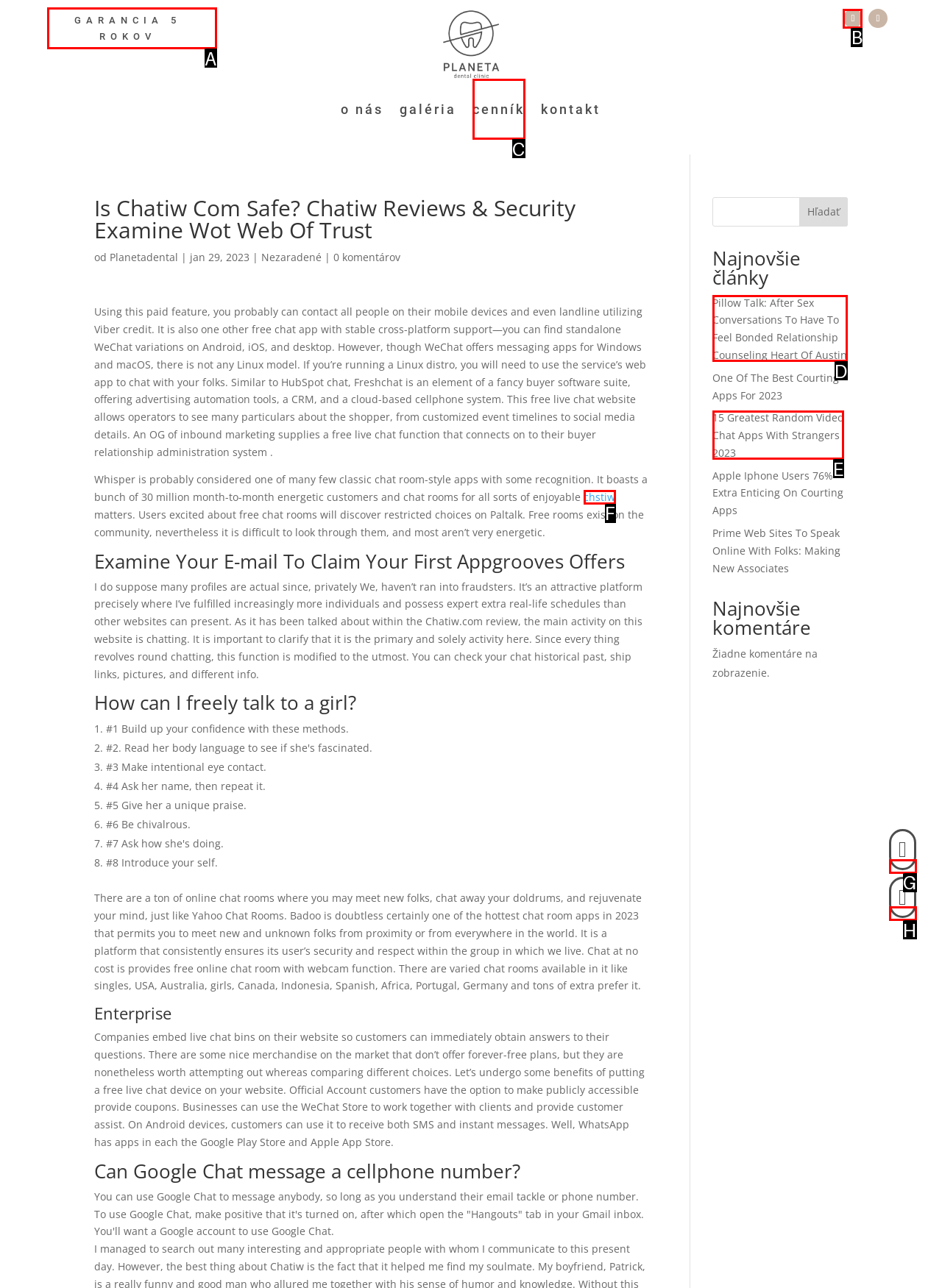Given the element description: , choose the HTML element that aligns with it. Indicate your choice with the corresponding letter.

H